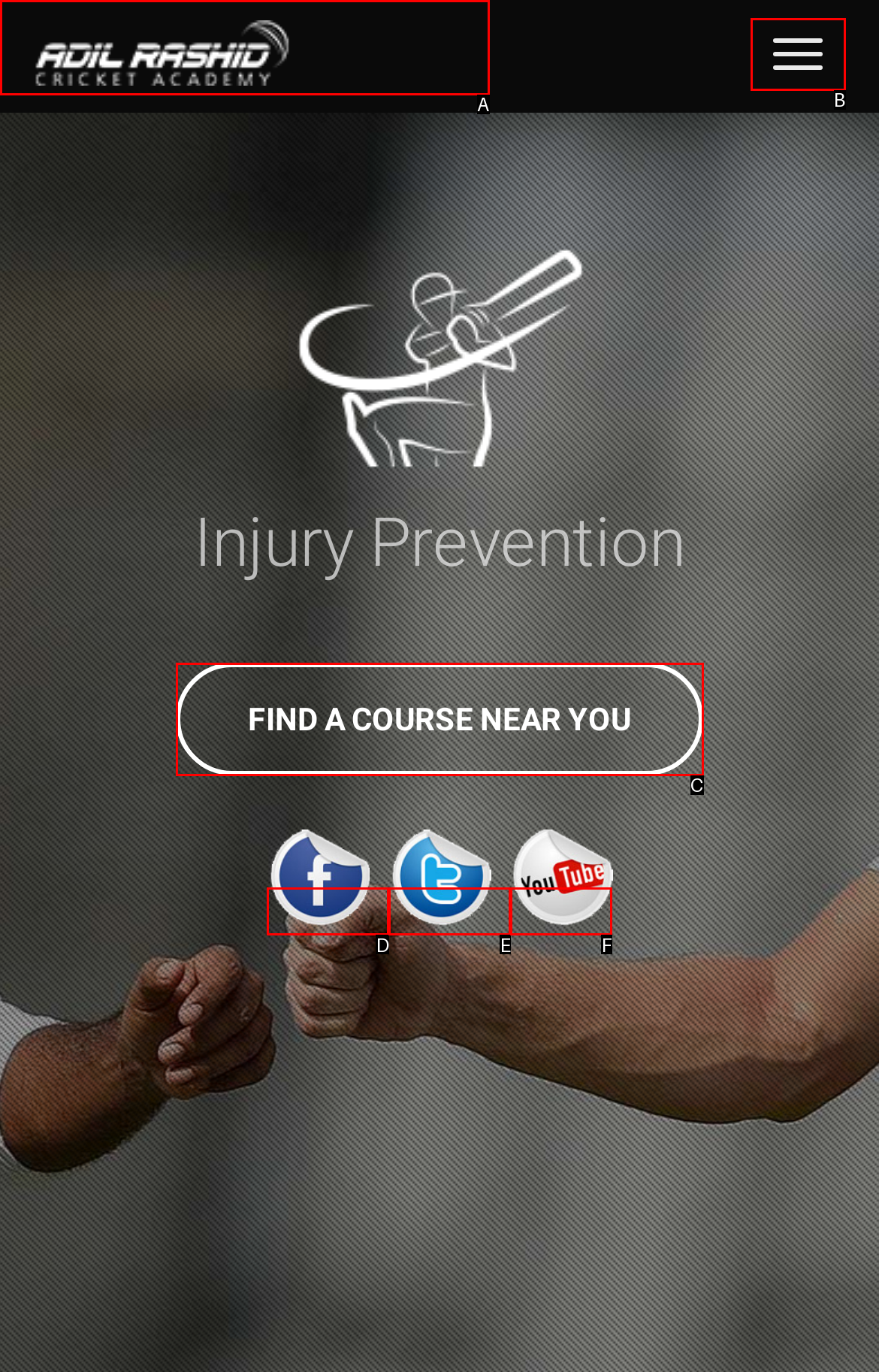Select the HTML element that matches the description: nav
Respond with the letter of the correct choice from the given options directly.

B